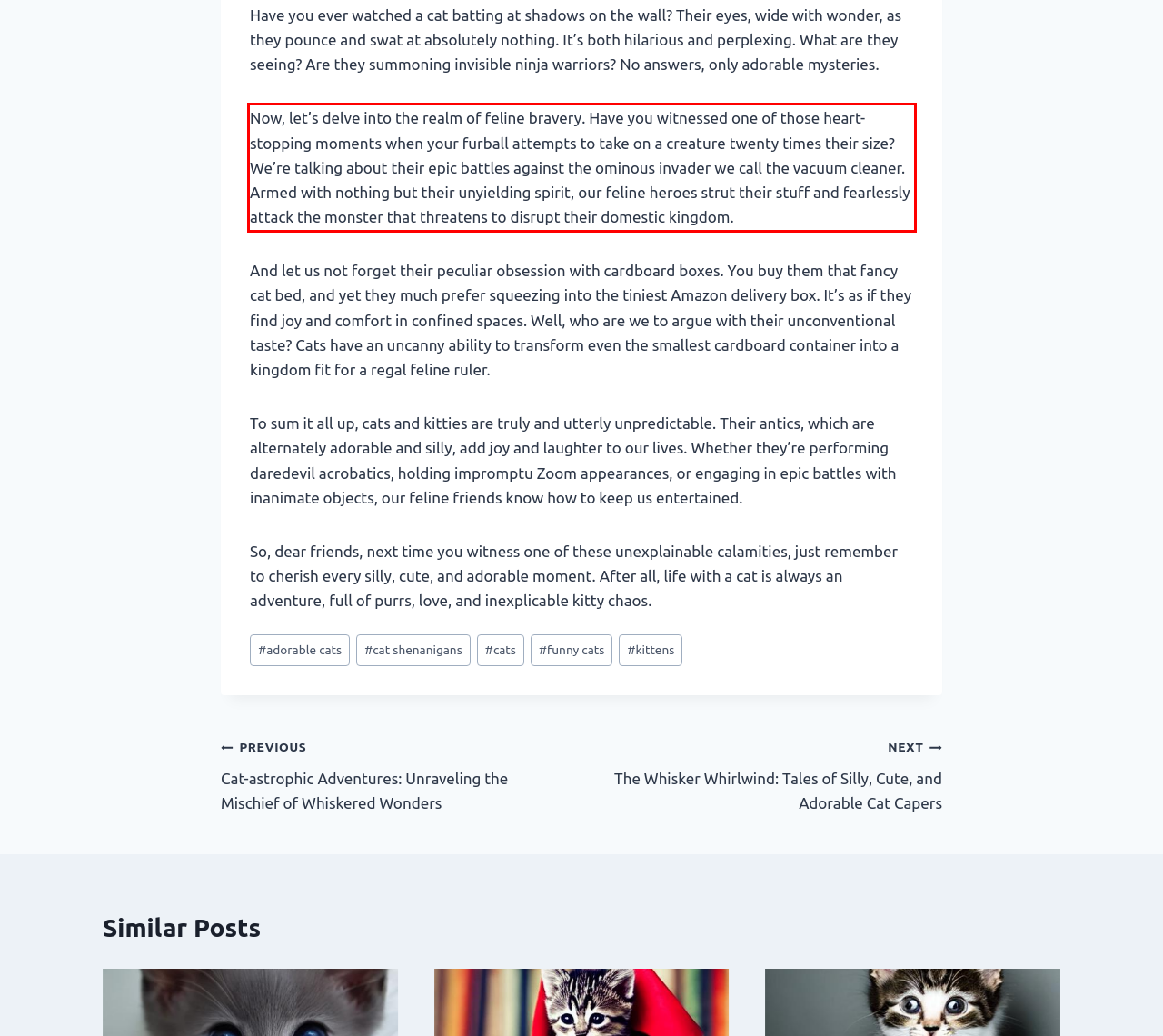You are presented with a screenshot containing a red rectangle. Extract the text found inside this red bounding box.

Now, let’s delve into the realm of feline bravery. Have you witnessed one of those heart-stopping moments when your furball attempts to take on a creature twenty times their size? We’re talking about their epic battles against the ominous invader we call the vacuum cleaner. Armed with nothing but their unyielding spirit, our feline heroes strut their stuff and fearlessly attack the monster that threatens to disrupt their domestic kingdom.